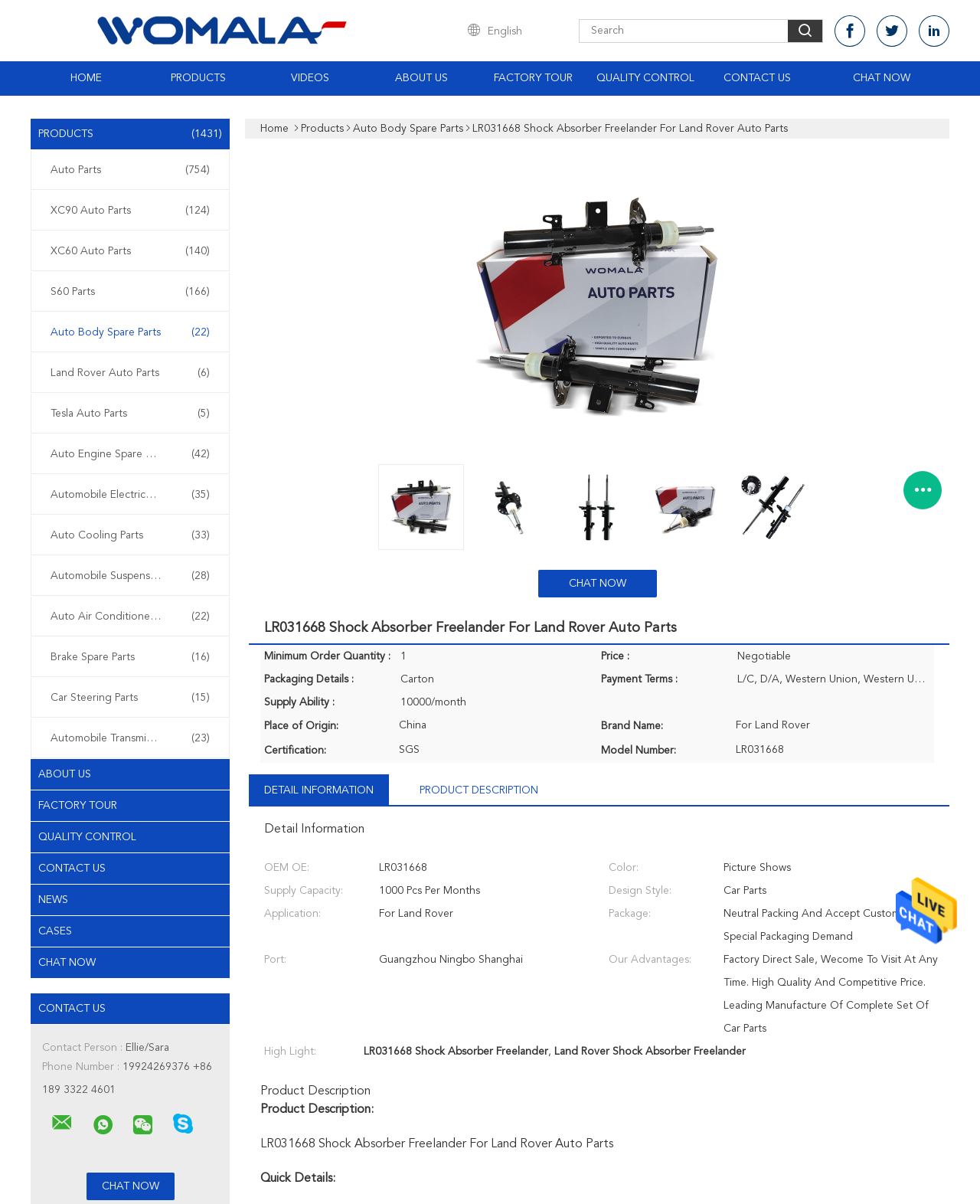Locate the bounding box coordinates of the element that should be clicked to execute the following instruction: "View 'Auto Parts' products".

[0.044, 0.135, 0.222, 0.148]